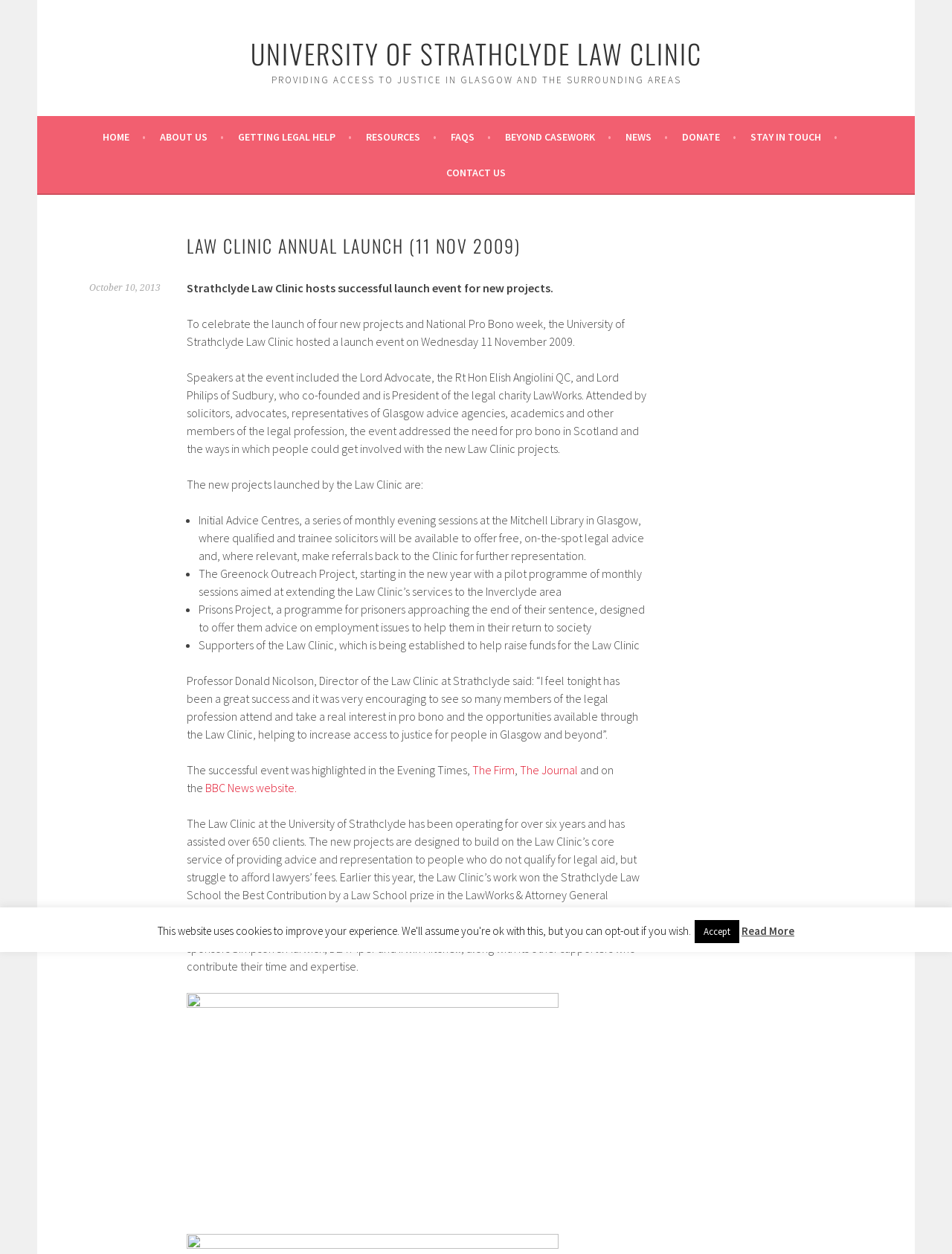Predict the bounding box coordinates of the area that should be clicked to accomplish the following instruction: "Go to Home page". The bounding box coordinates should consist of four float numbers between 0 and 1, i.e., [left, top, right, bottom].

[0.108, 0.102, 0.153, 0.116]